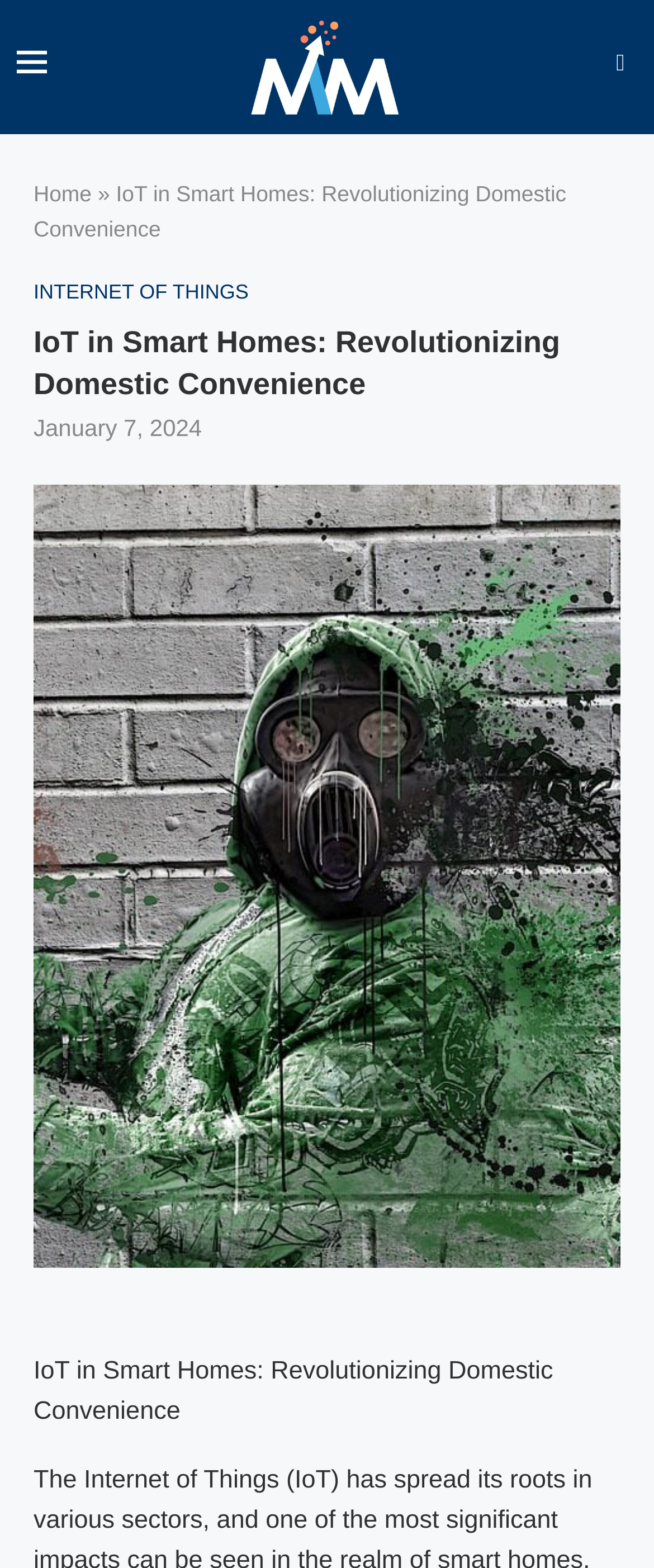Extract the bounding box coordinates for the HTML element that matches this description: "Internet of Things". The coordinates should be four float numbers between 0 and 1, i.e., [left, top, right, bottom].

[0.051, 0.179, 0.38, 0.194]